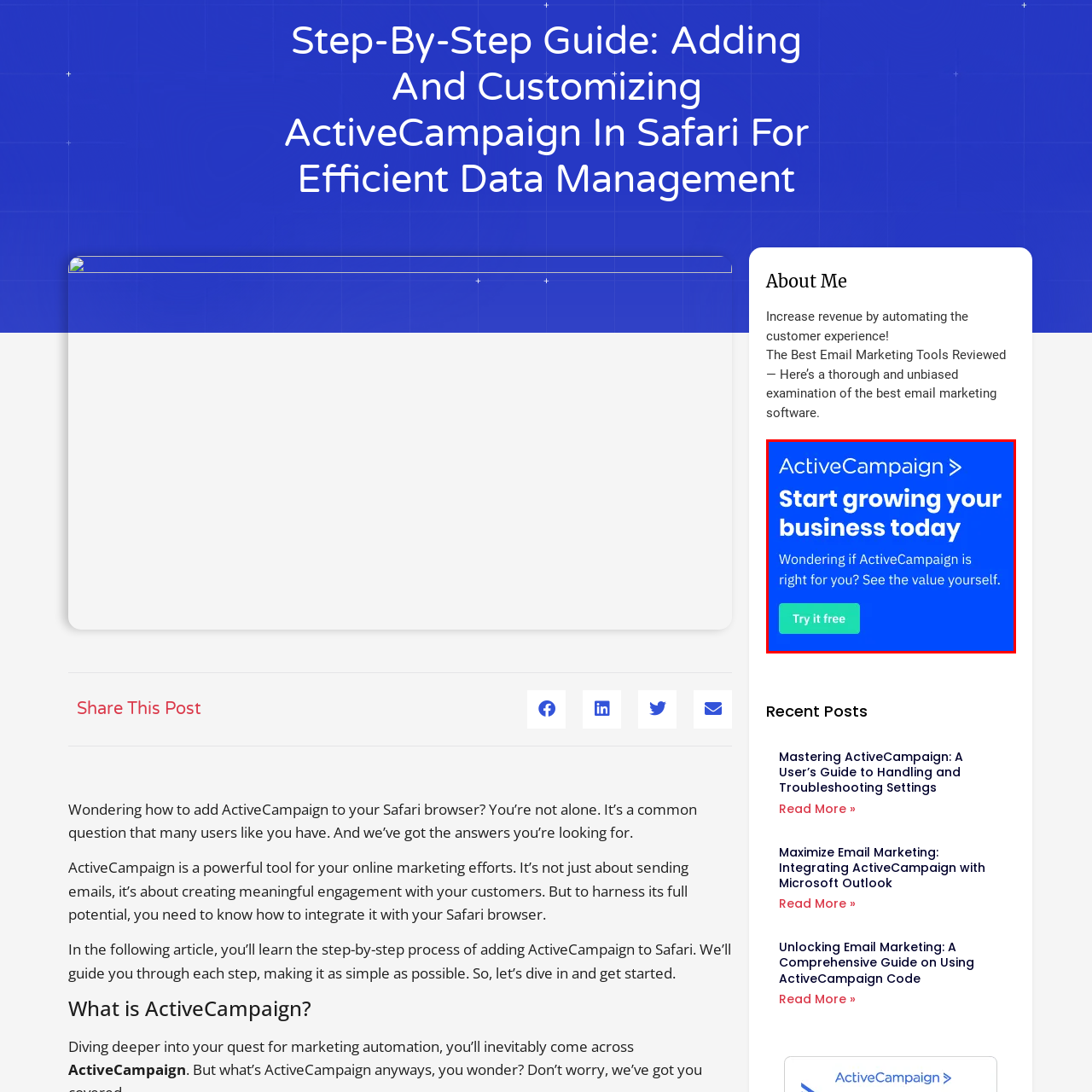What is the color of the call-to-action button?
Look at the image enclosed by the red bounding box and give a detailed answer using the visual information available in the image.

The call-to-action button at the bottom of the image is clearly visible and has a green color, which is often associated with 'go' or 'action', encouraging potential customers to take the next step and 'Try it free'.